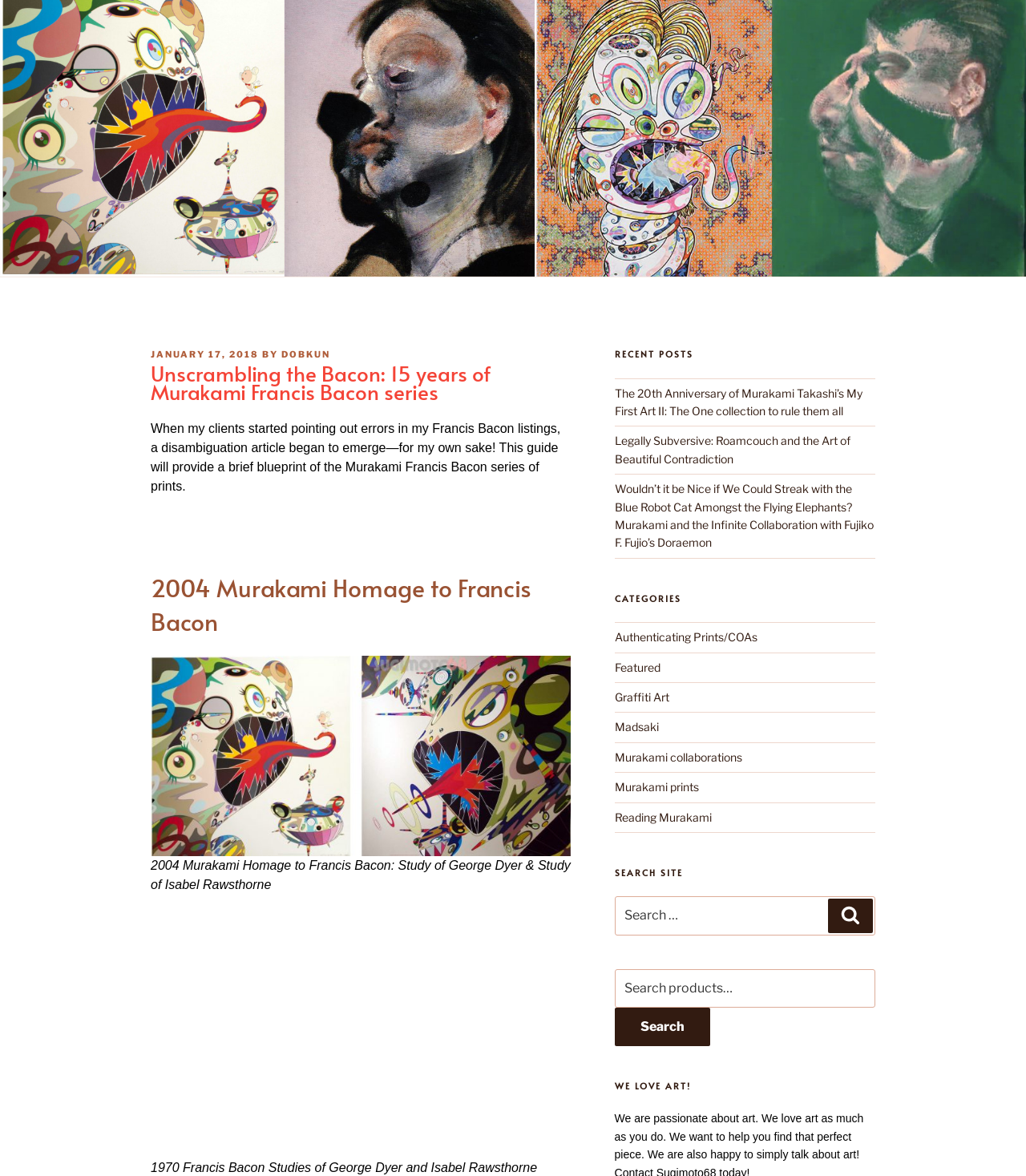For the element described, predict the bounding box coordinates as (top-left x, top-left y, bottom-right x, bottom-right y). All values should be between 0 and 1. Element description: Featured

[0.599, 0.561, 0.643, 0.573]